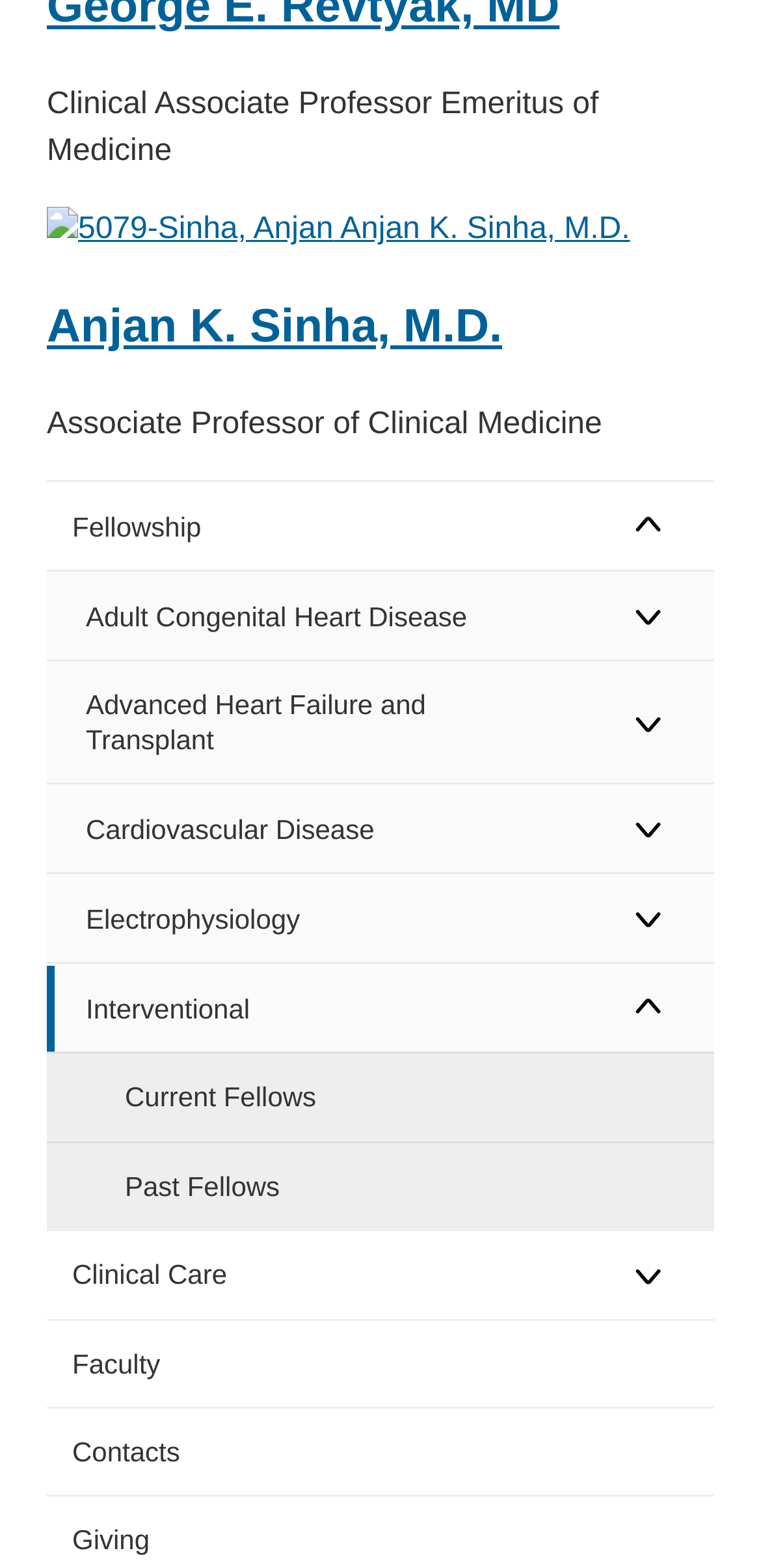Please determine the bounding box of the UI element that matches this description: Advanced Heart Failure and Transplant. The coordinates should be given as (top-left x, top-left y, bottom-right x, bottom-right y), with all values between 0 and 1.

[0.062, 0.422, 0.763, 0.5]